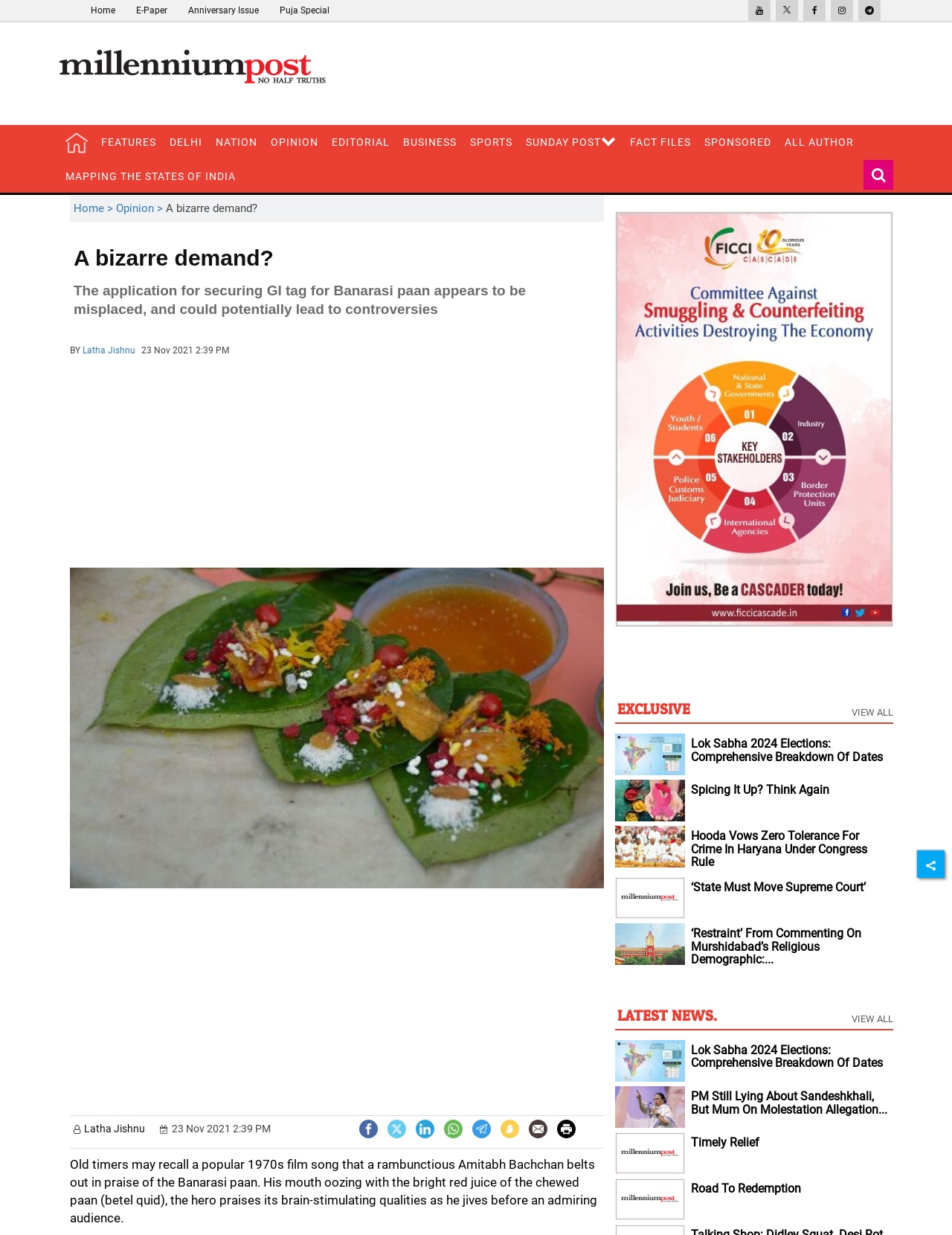What is the title or heading displayed on the webpage?

A bizarre demand?